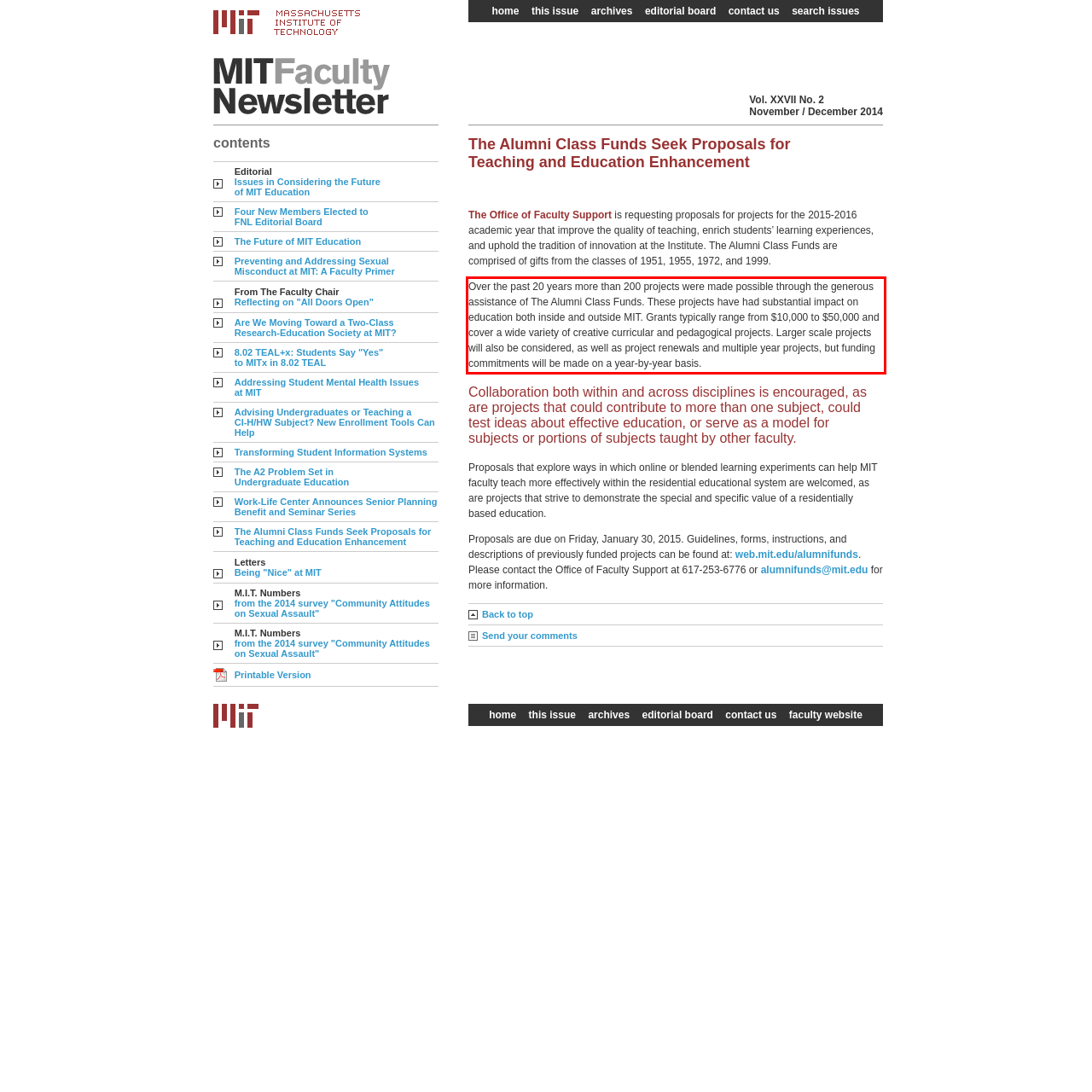Within the provided webpage screenshot, find the red rectangle bounding box and perform OCR to obtain the text content.

Over the past 20 years more than 200 projects were made possible through the generous assistance of The Alumni Class Funds. These projects have had substantial impact on education both inside and outside MIT. Grants typically range from $10,000 to $50,000 and cover a wide variety of creative curricular and pedagogical projects. Larger scale projects will also be considered, as well as project renewals and multiple year projects, but funding commitments will be made on a year-by-year basis.